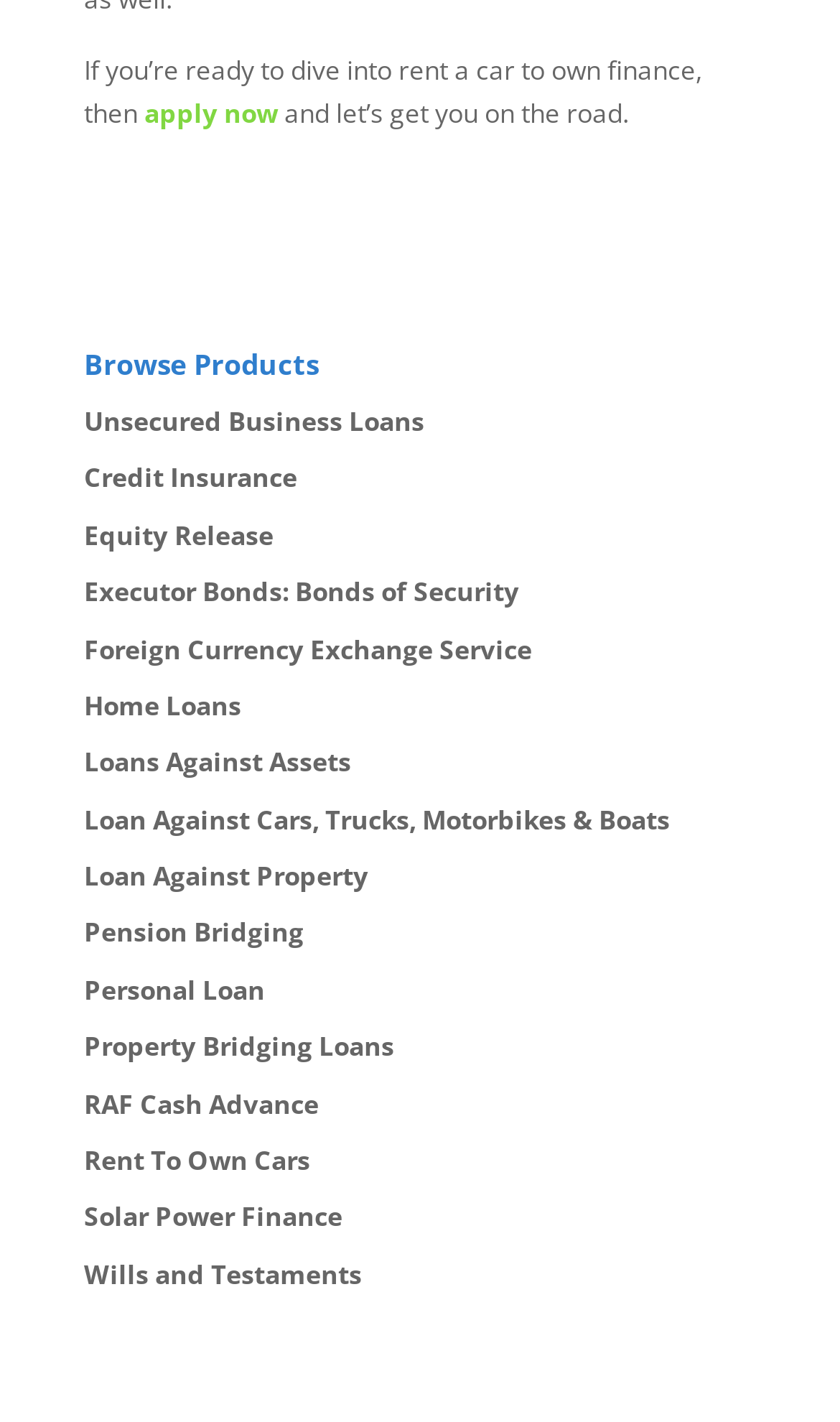Please identify the bounding box coordinates for the region that you need to click to follow this instruction: "discover loan against property".

[0.1, 0.603, 0.438, 0.629]